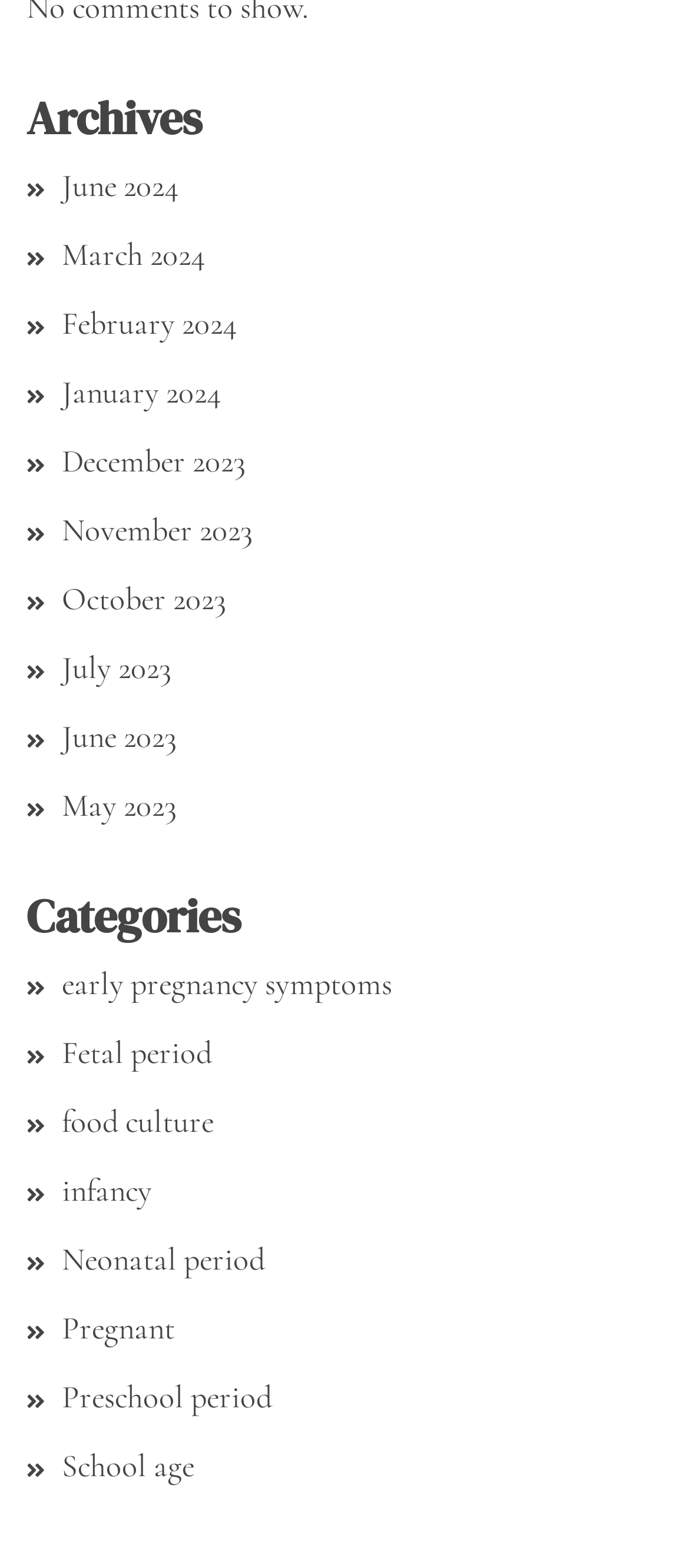Determine the bounding box coordinates for the UI element matching this description: "early pregnancy symptoms".

[0.09, 0.615, 0.569, 0.639]